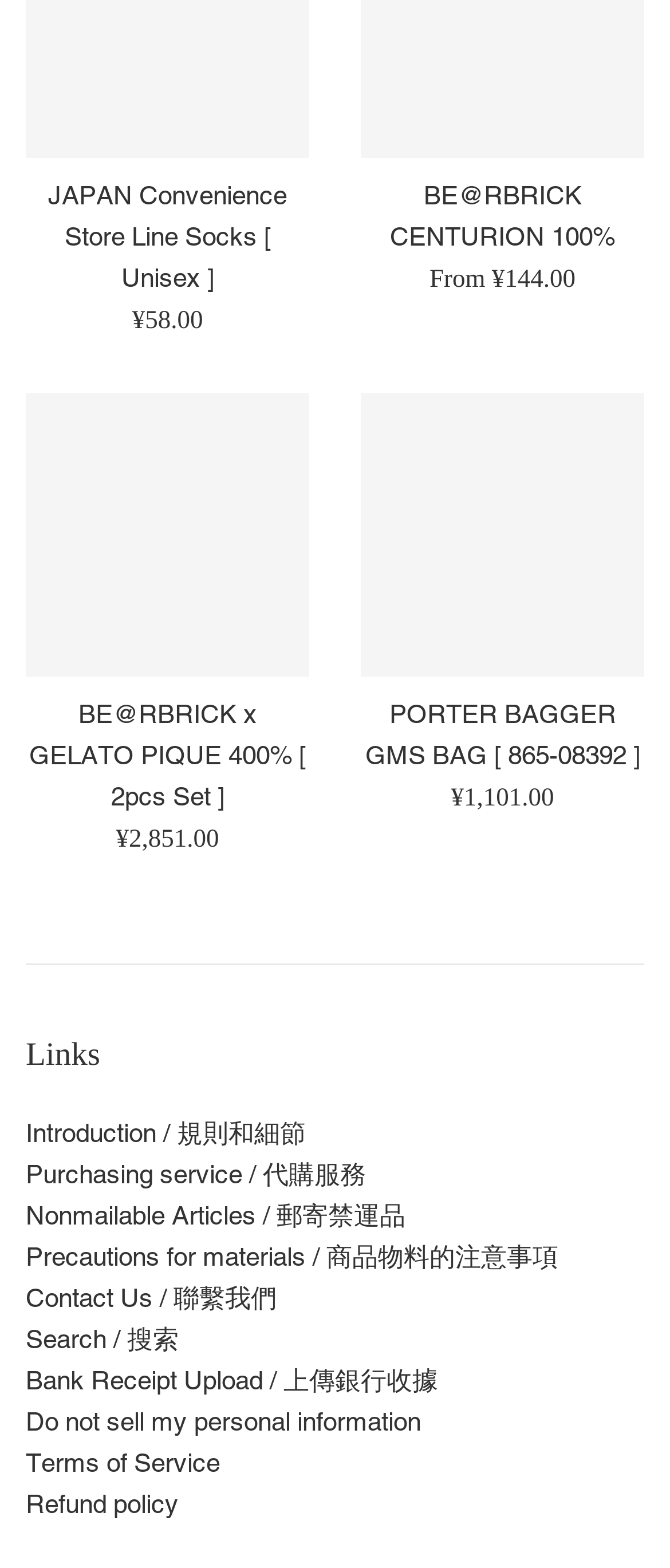How many links are there in the 'Links' section?
Can you offer a detailed and complete answer to this question?

The 'Links' section is indicated by the heading element with text 'Links'. Below this heading, there are 9 link elements, which are 'Introduction / 規則和細節', 'Purchasing service / 代購服務', 'Nonmailable Articles / 郵寄禁運品', 'Precautions for materials / 商品物料的注意事項', 'Contact Us / 聯繫我們', 'Search / 搜索', 'Bank Receipt Upload / 上傳銀行收據', 'Do not sell my personal information', and 'Terms of Service'.